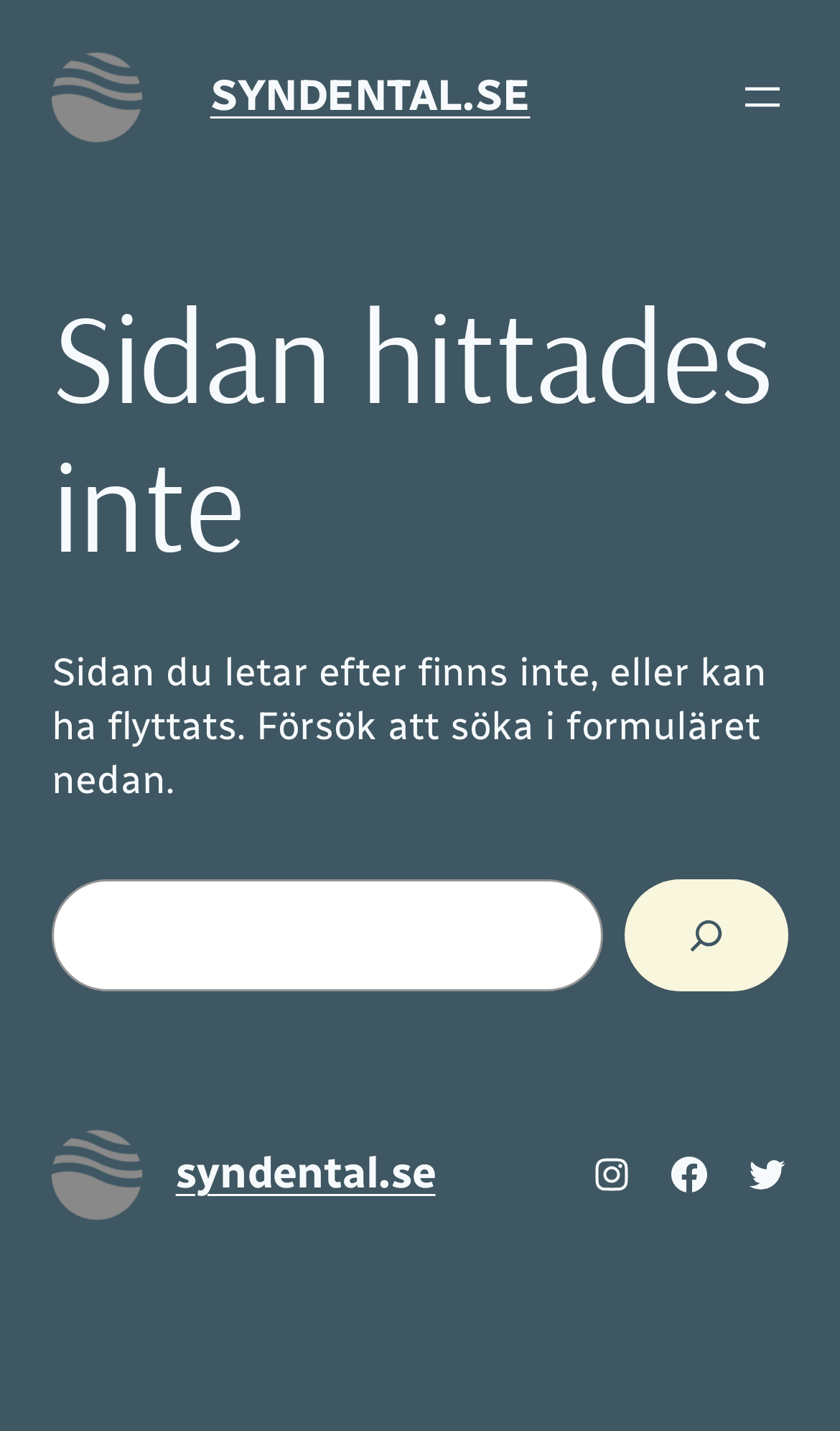Determine the bounding box coordinates of the element's region needed to click to follow the instruction: "View Residential Roofing". Provide these coordinates as four float numbers between 0 and 1, formatted as [left, top, right, bottom].

None